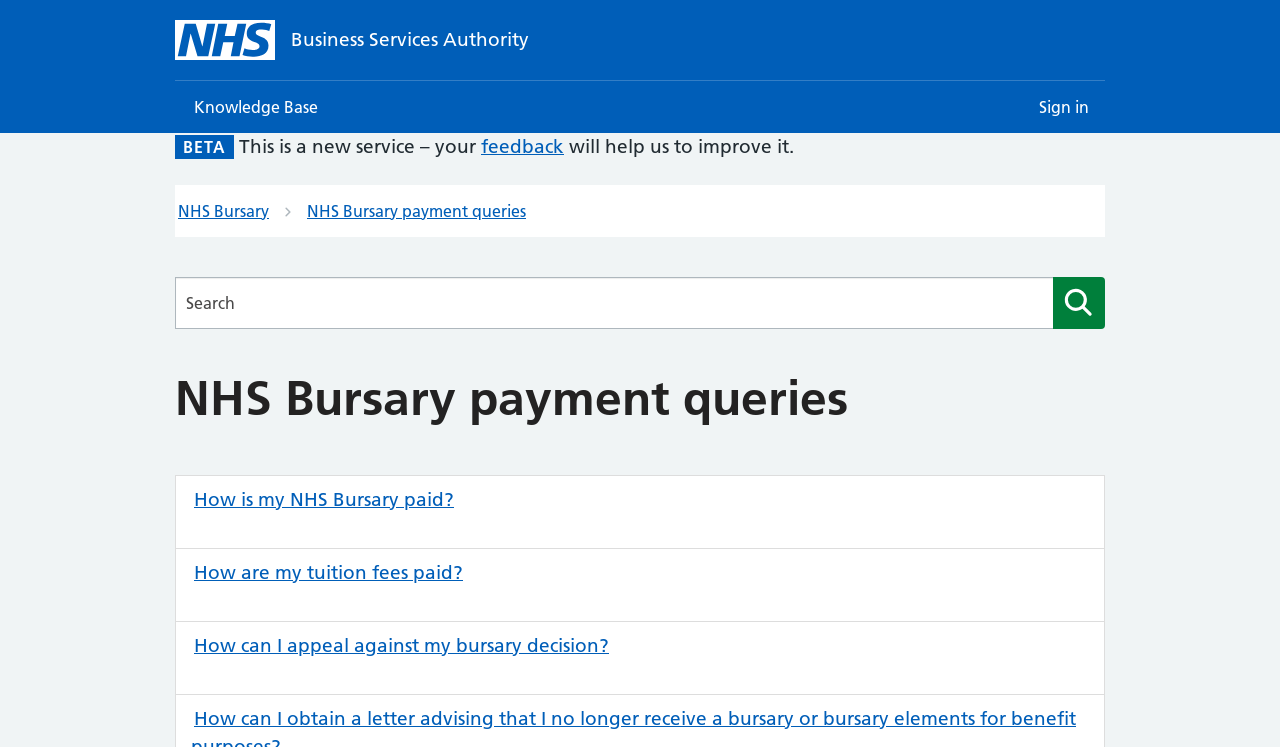Find the bounding box coordinates for the element described here: "parent_node: Searches name="category-q" placeholder="Search" title="Search"".

[0.137, 0.371, 0.823, 0.44]